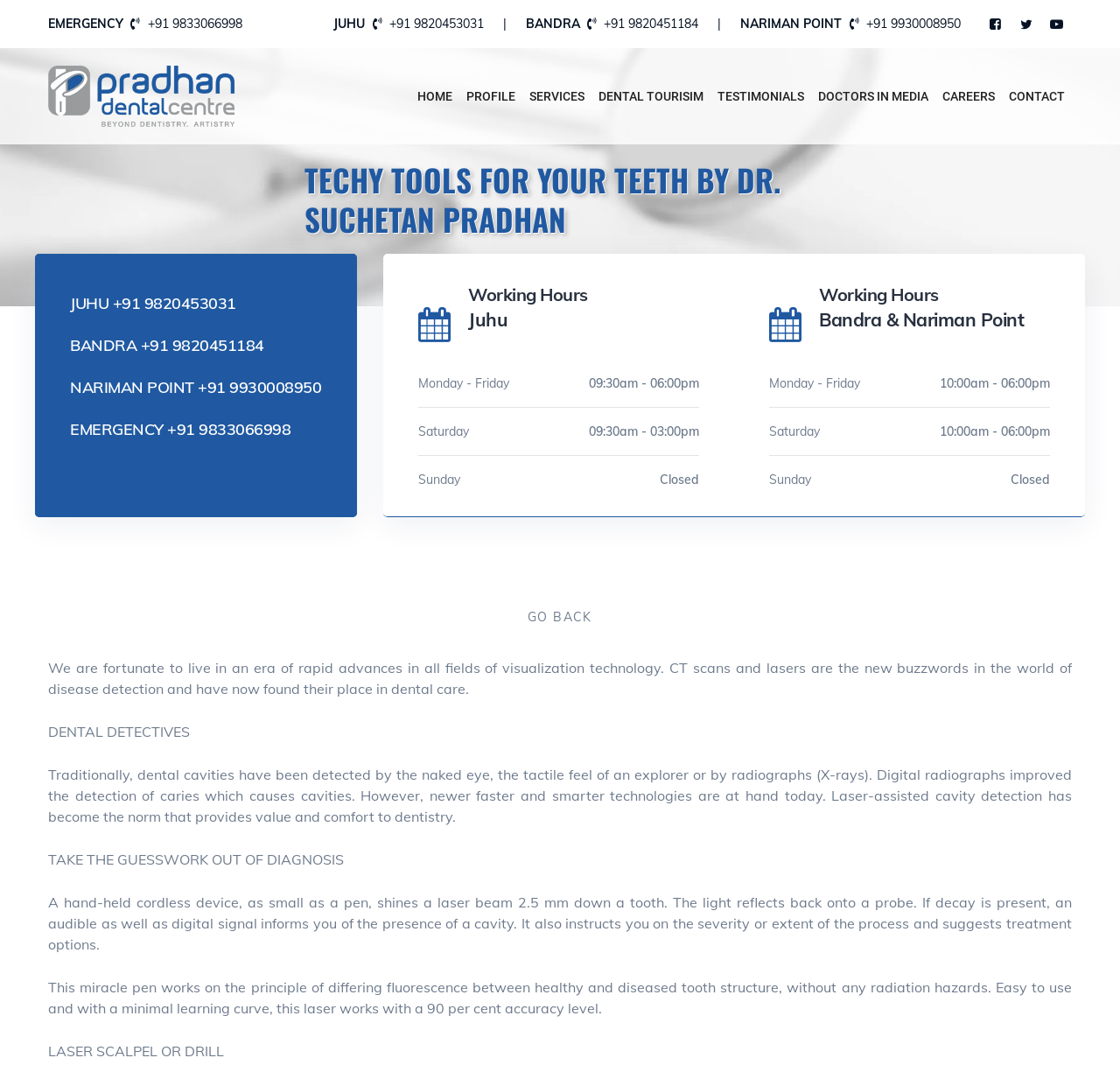Find the headline of the webpage and generate its text content.

TECHY TOOLS FOR YOUR TEETH BY DR. SUCHETAN PRADHAN